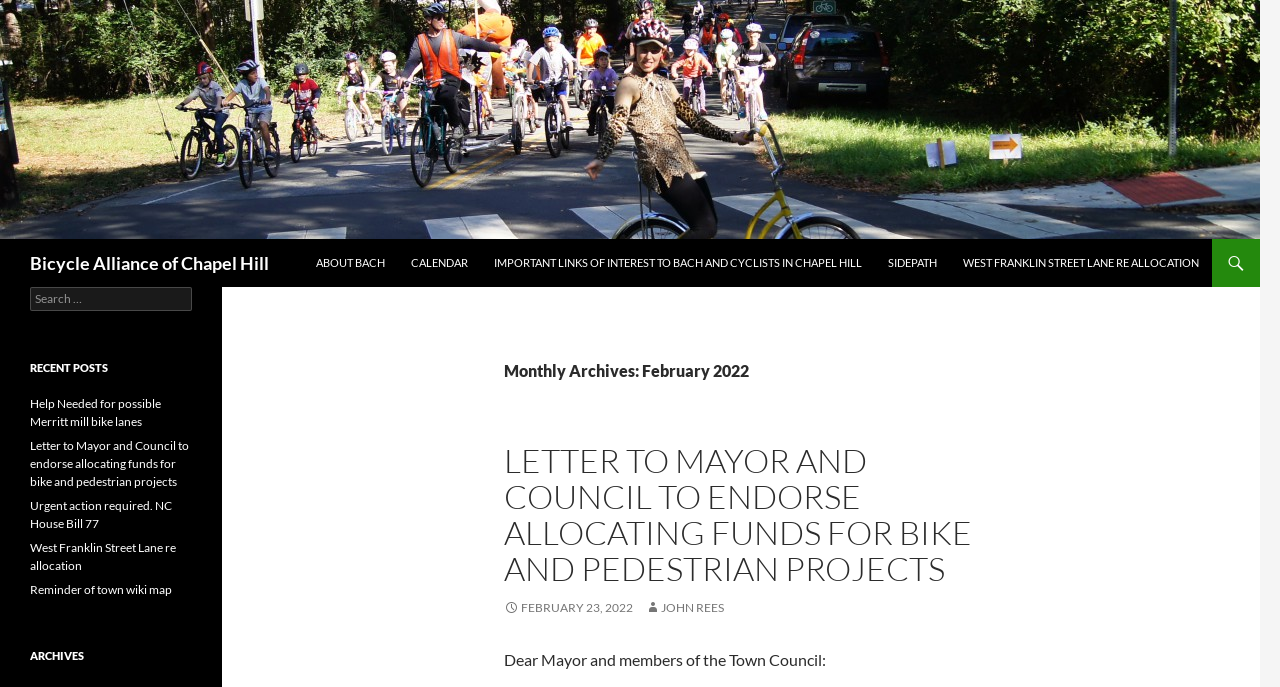Please find the bounding box for the UI element described by: "Reminder of town wiki map".

[0.023, 0.847, 0.134, 0.869]